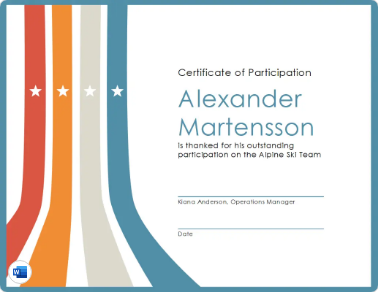Provide a comprehensive description of the image.

The image showcases a vibrant and elegantly designed "Certificate of Participation." The certificate is bordered by colorful stripes in orange, cream, and teal, which draw attention to the central text. Prominently featured at the top, the title "Certificate of Participation" is presented in an appealing font, making the purpose of the document immediately clear.

The certificate honors an individual named "Alexander Martensson" for his outstanding participation on the Alpine Ski Team, conveying a sense of achievement and recognition. Below the name, a line provides space for a signature, with the name "Kiana Anderson, Operations Manager" typed beneath it, indicating the authority behind the certificate. There is also a designated area labeled "Date," allowing for the inclusion of the issuance date.

The overall design is modern and professional, making it suitable for various formal occasions, such as sports events or school functions.